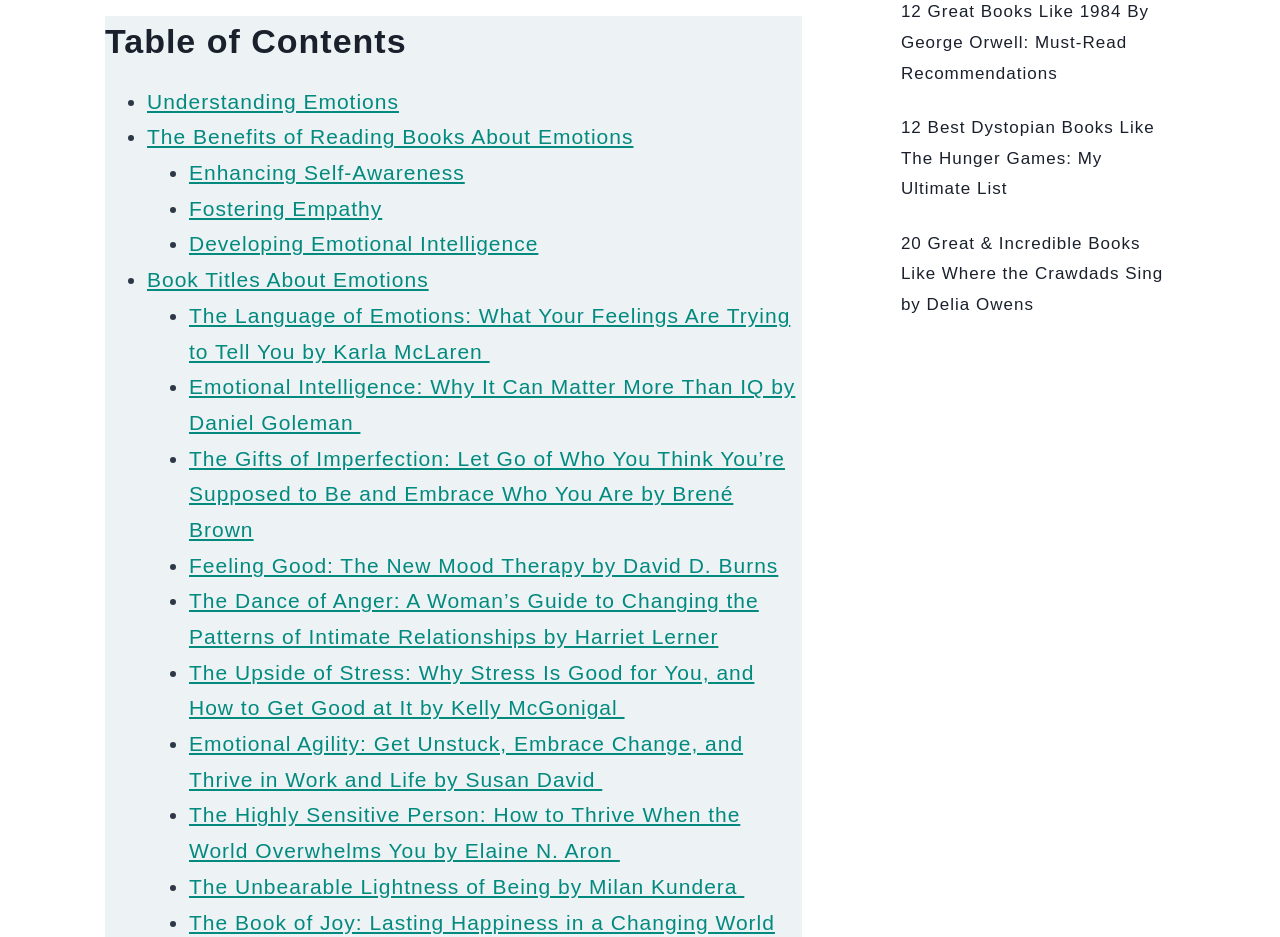Is the webpage focused on a specific type of emotions?
Please look at the screenshot and answer in one word or a short phrase.

No